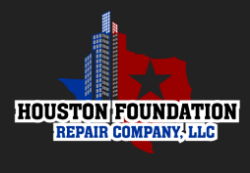Illustrate the image with a detailed caption.

The image features the logo of the Houston Foundation Repair Company, LLC. It prominently displays the company's name in bold, black font, with "Houston" highlighted in larger letters at the top. The logo incorporates a stylized representation of a Texas outline in red, adorned with a blue star, symbolizing the company's Texas roots. Behind the Texas graphic, there are silhouettes of buildings, emphasizing the company's focus on foundation repair within urban areas. The overall design combines elements of pride in local heritage with a professional aesthetic, reinforcing the company's commitment to quality service in foundation repair and masonry restoration.